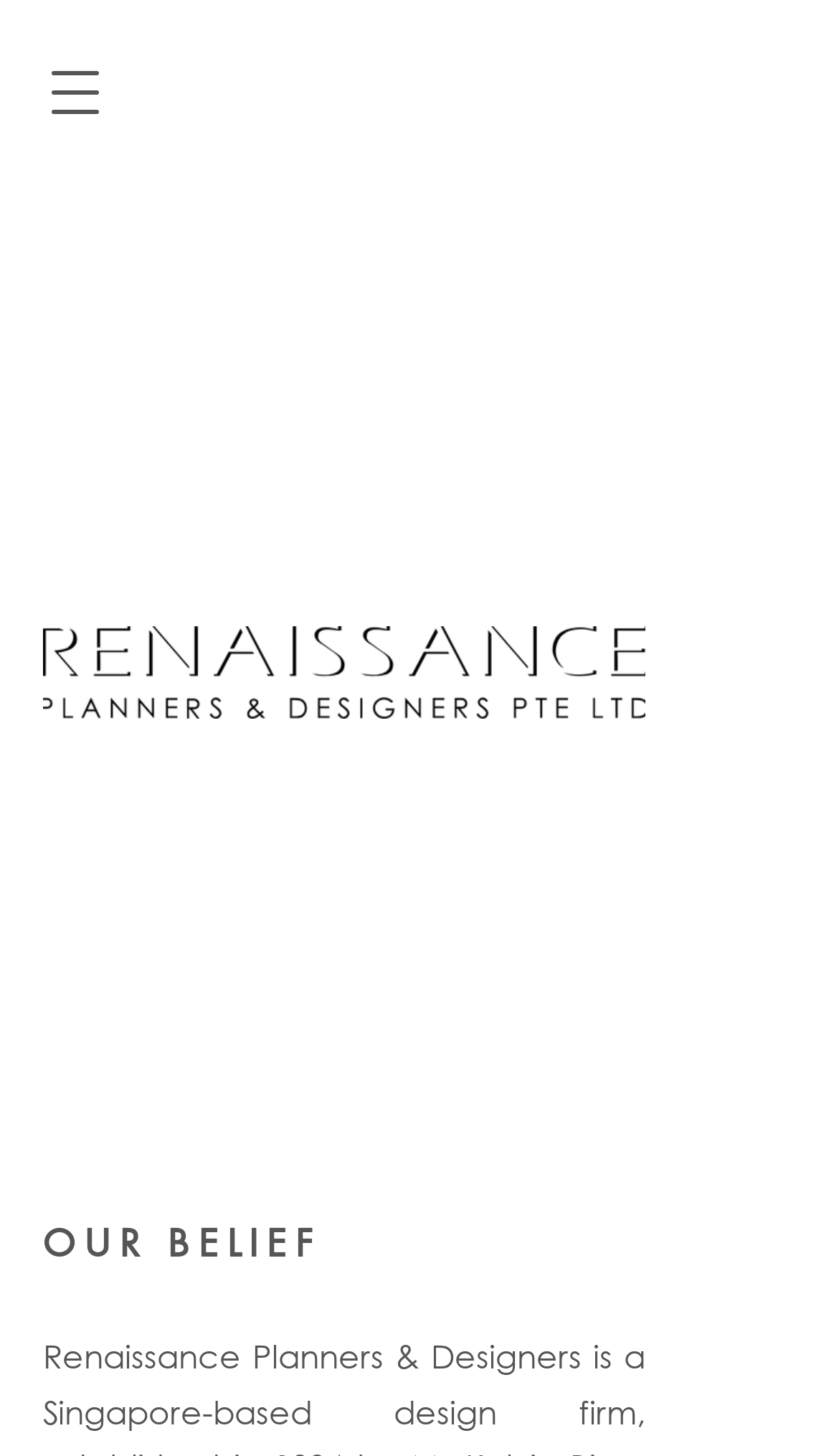Find the bounding box of the UI element described as follows: "aria-label="Open navigation menu"".

[0.026, 0.027, 0.154, 0.1]